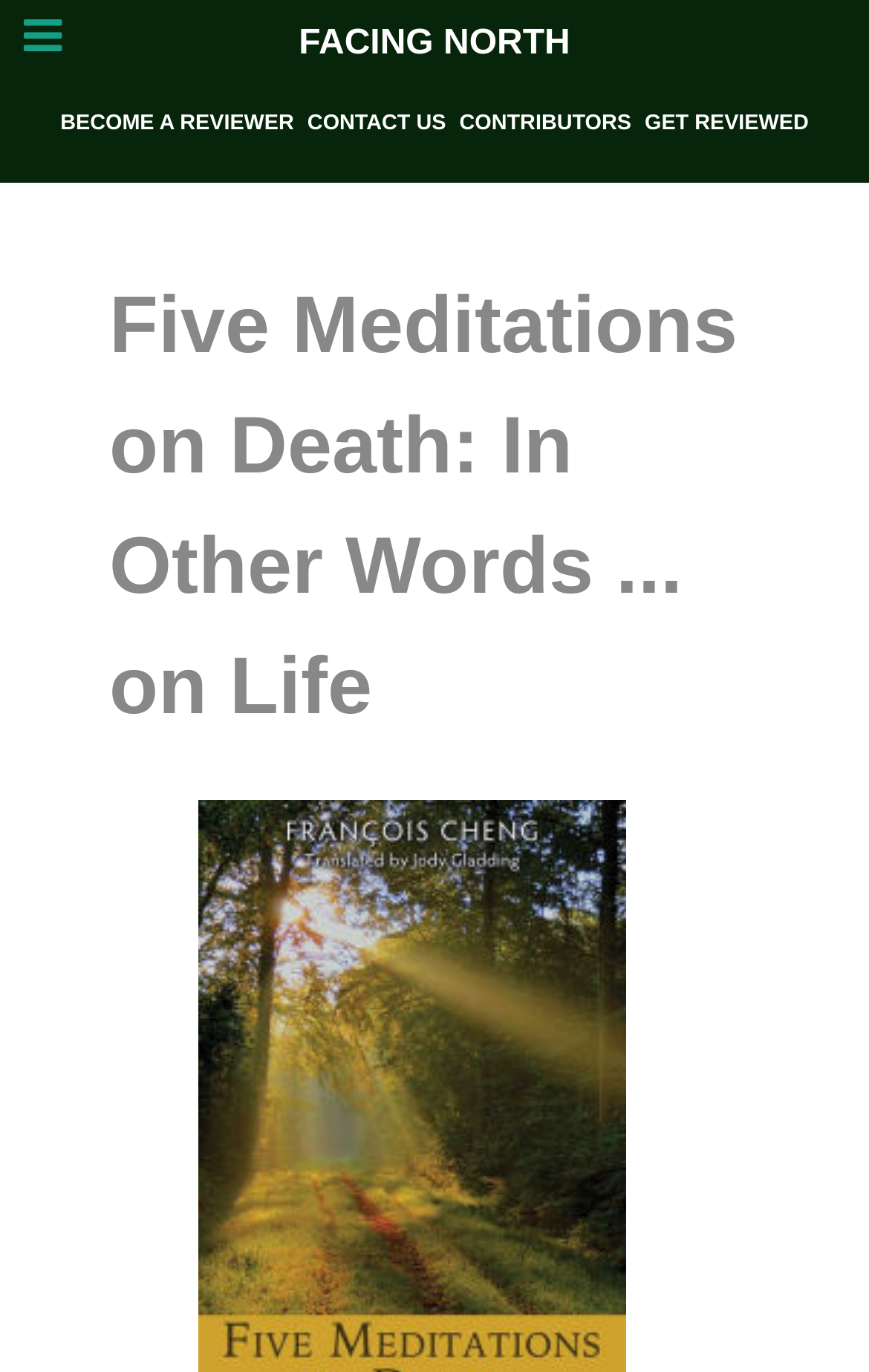What is the width of the main heading?
Examine the screenshot and reply with a single word or phrase.

0.779